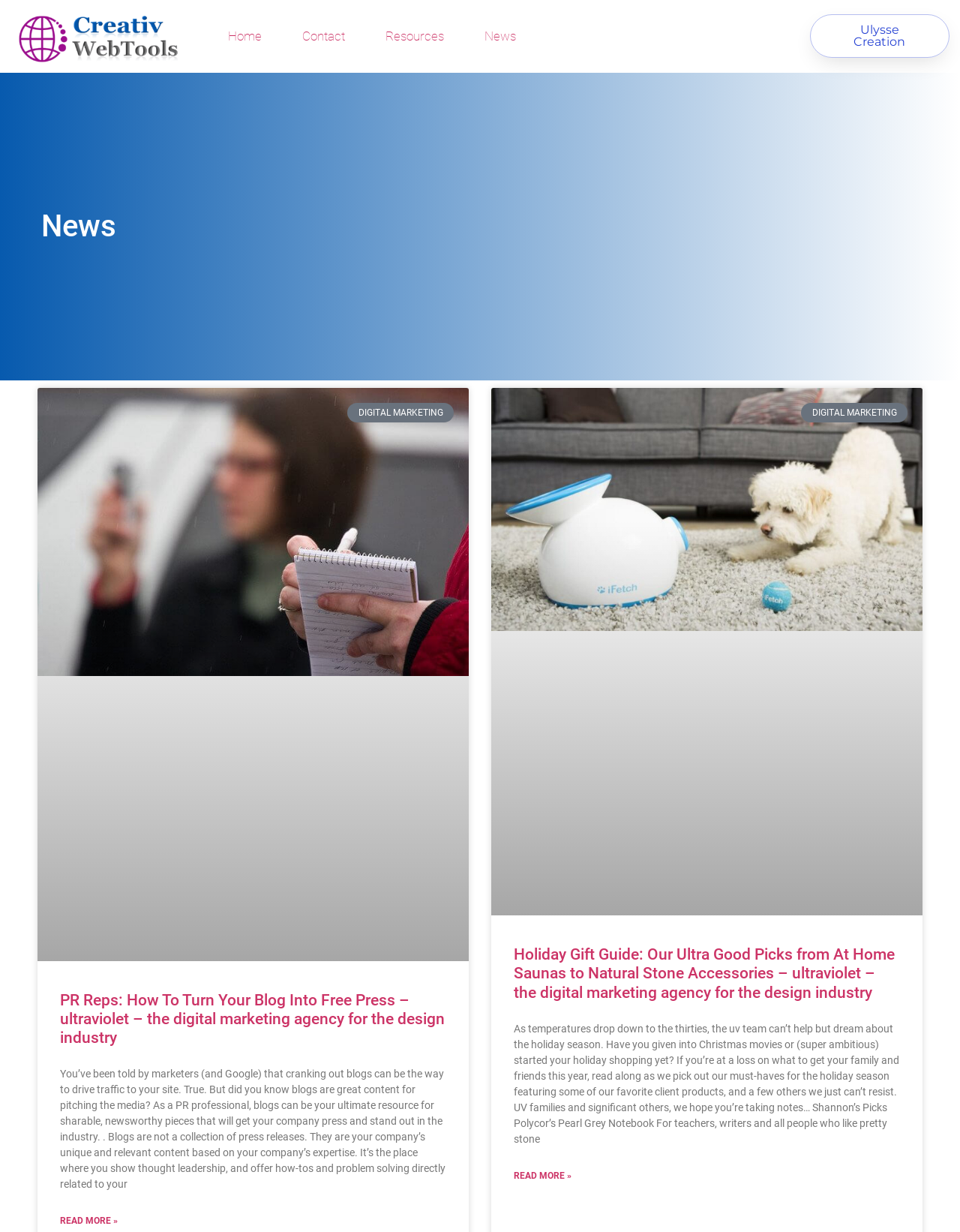Predict the bounding box coordinates for the UI element described as: "Ulysse Creation". The coordinates should be four float numbers between 0 and 1, presented as [left, top, right, bottom].

[0.844, 0.012, 0.989, 0.047]